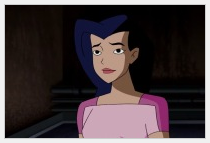What event activated Nina's superpowers?
Please provide a comprehensive and detailed answer to the question.

According to the caption, Nina's abilities were activated after an incident known as the Big Bang, which is a significant event in the narrative of the DC Animated Universe.